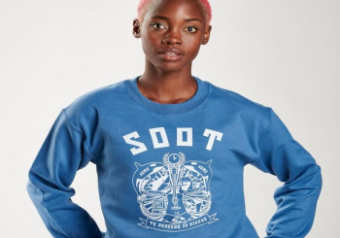Using the details in the image, give a detailed response to the question below:
What is written in bold white letters on the sweatshirt?

The caption specifically mentions that the word 'SOOT' is emblazoned on the sweatshirt in bold white letters, which is a prominent feature of the design.